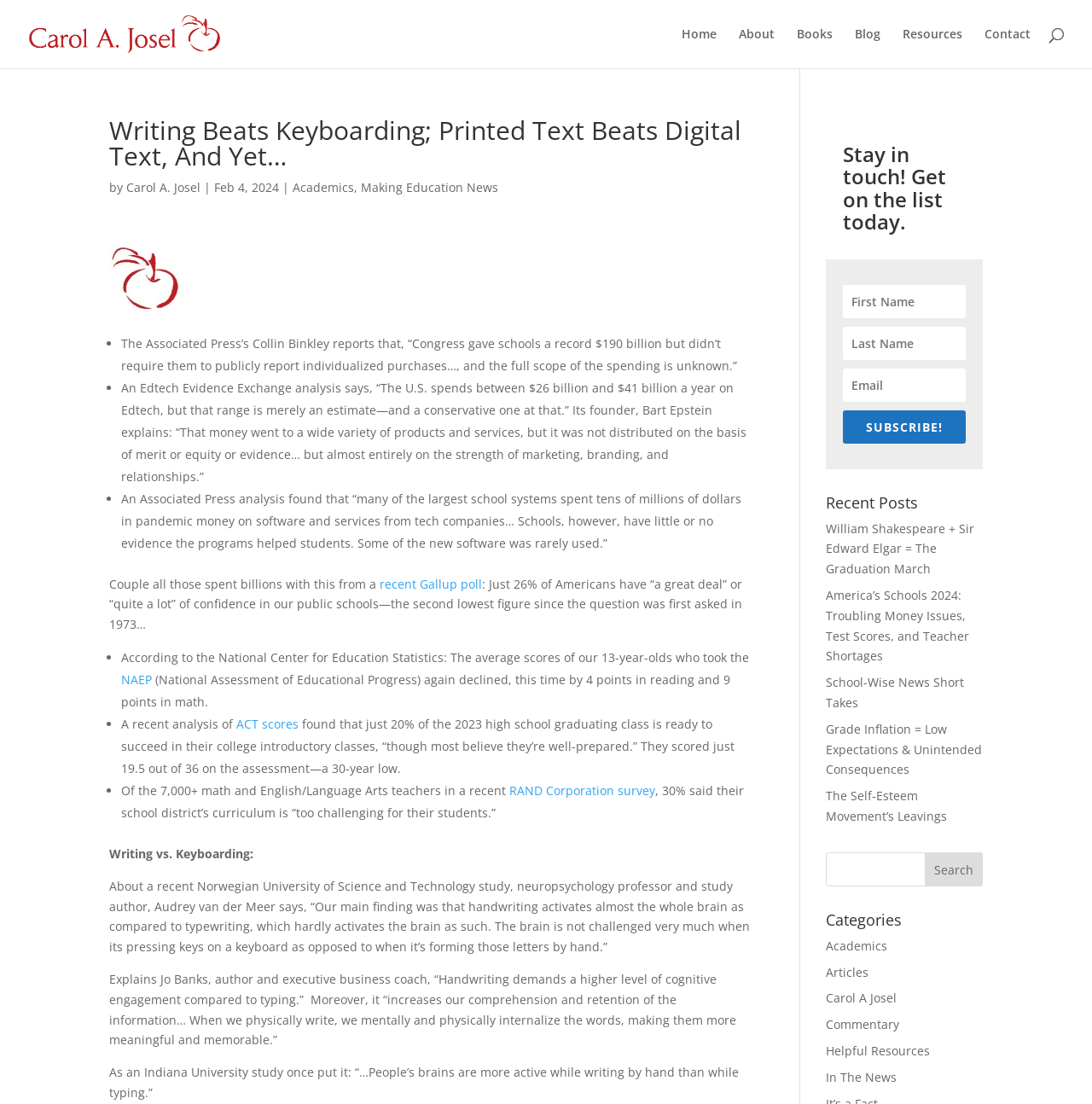Please identify the bounding box coordinates of the element's region that needs to be clicked to fulfill the following instruction: "Read the 'Academics' article". The bounding box coordinates should consist of four float numbers between 0 and 1, i.e., [left, top, right, bottom].

[0.268, 0.162, 0.324, 0.177]